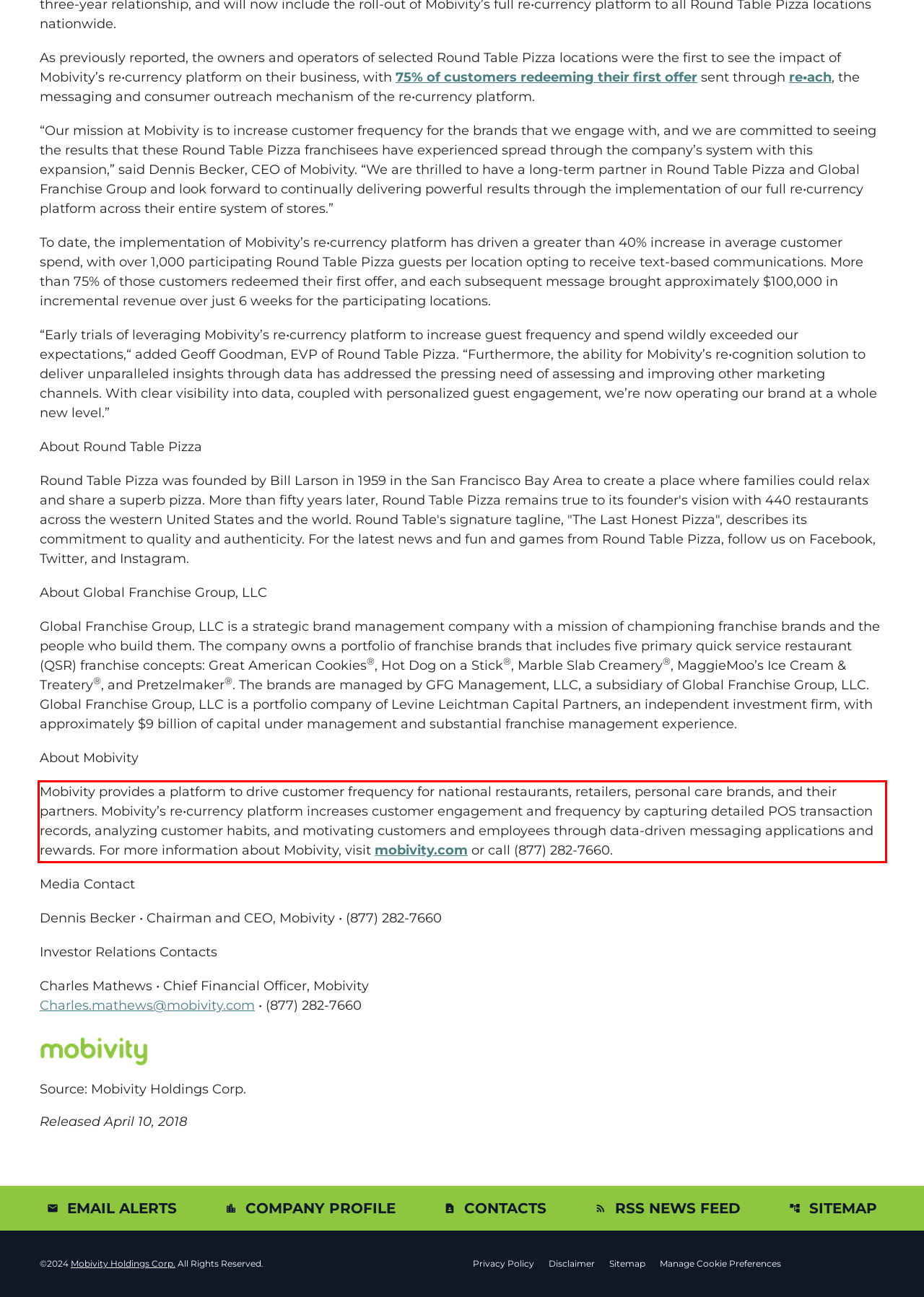Given a screenshot of a webpage, locate the red bounding box and extract the text it encloses.

Mobivity provides a platform to drive customer frequency for national restaurants, retailers, personal care brands, and their partners. Mobivity’s re•currency platform increases customer engagement and frequency by capturing detailed POS transaction records, analyzing customer habits, and motivating customers and employees through data-driven messaging applications and rewards. For more information about Mobivity, visit mobivity.com or call (877) 282-7660.